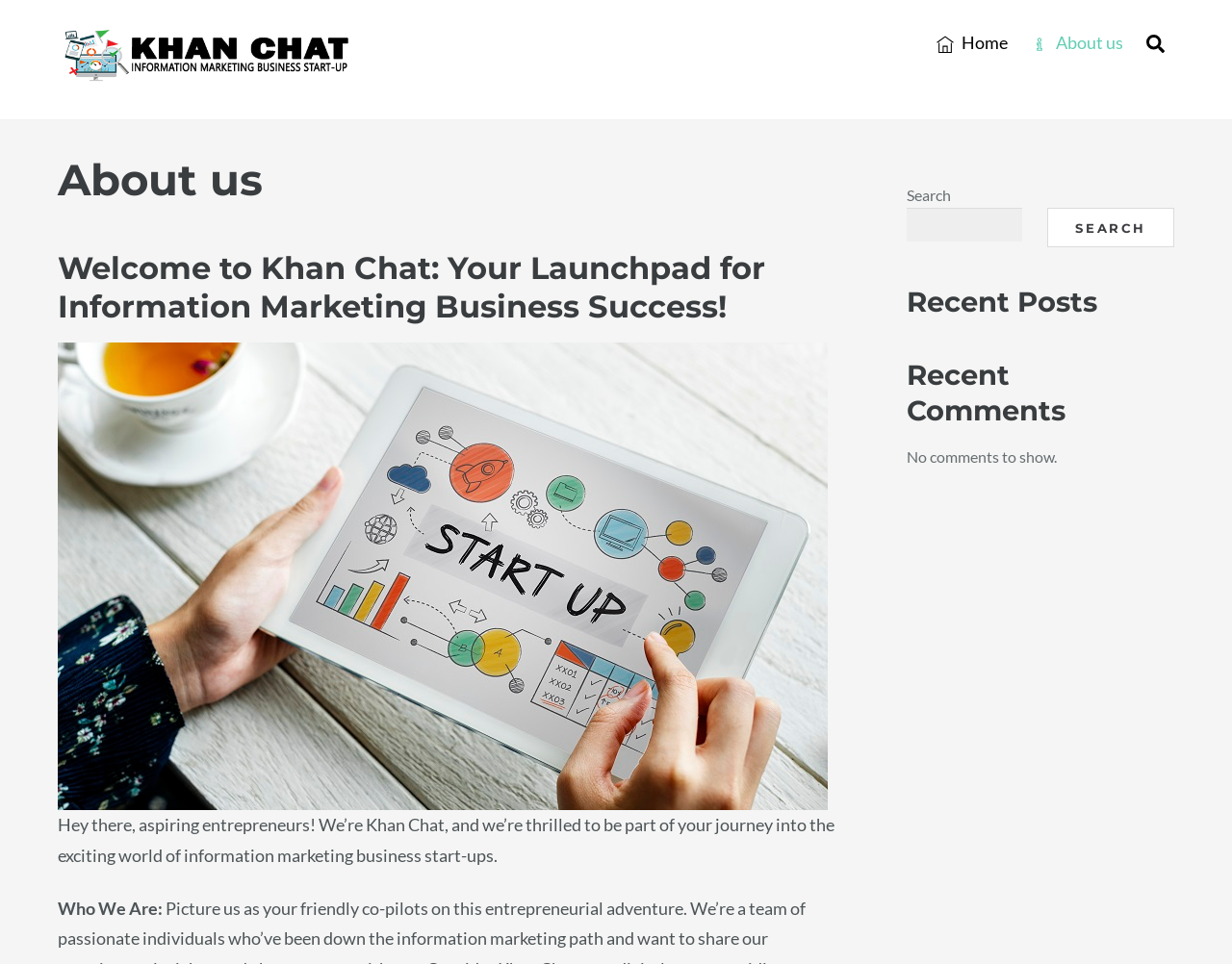Respond with a single word or short phrase to the following question: 
What is the tone of the introductory text?

Friendly